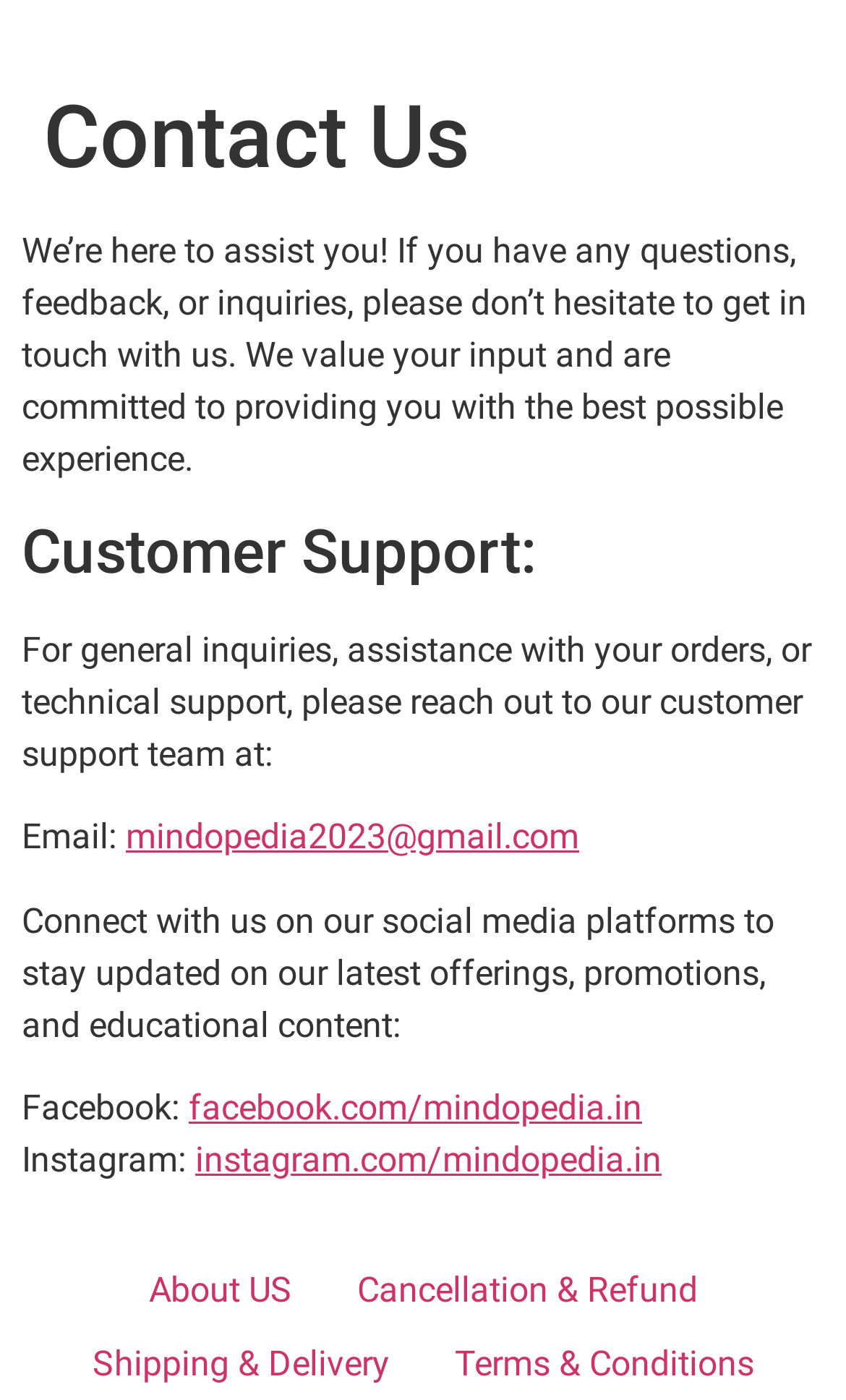Use the details in the image to answer the question thoroughly: 
What social media platforms can I connect with Mindopedia on?

In the section 'Connect with us on our social media platforms', it is mentioned that I can connect with Mindopedia on Facebook and Instagram, with links provided to their respective pages.